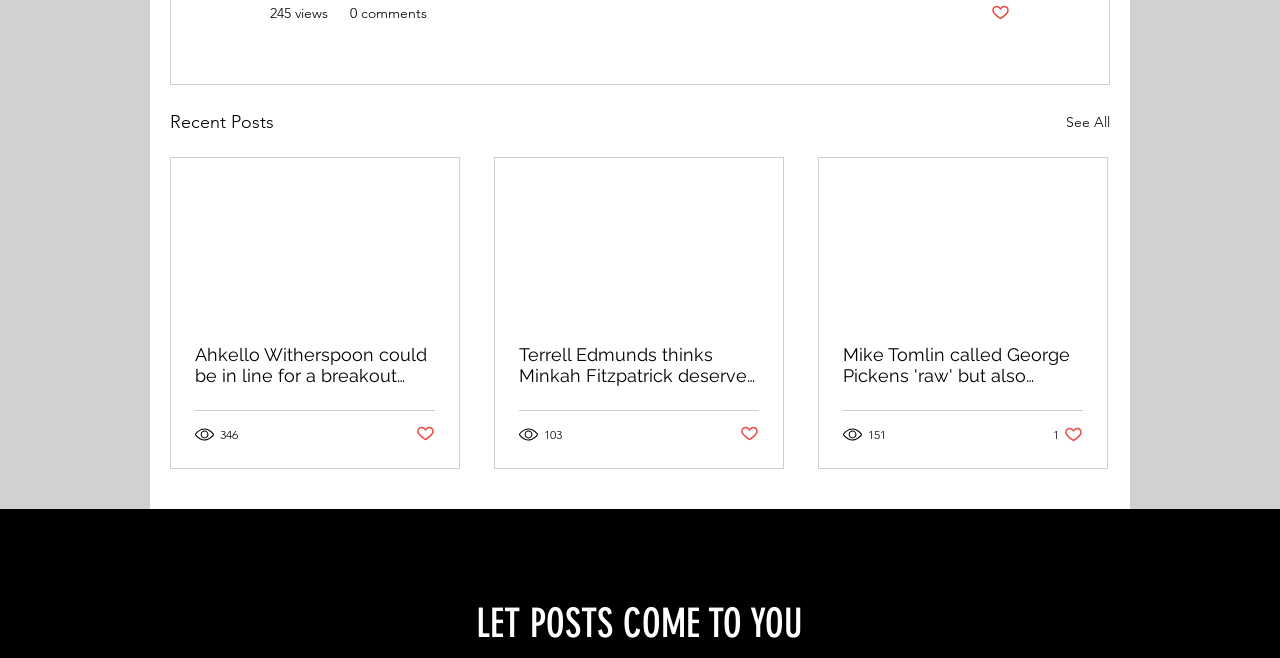Determine the bounding box coordinates of the clickable element necessary to fulfill the instruction: "View post details". Provide the coordinates as four float numbers within the 0 to 1 range, i.e., [left, top, right, bottom].

[0.659, 0.646, 0.694, 0.675]